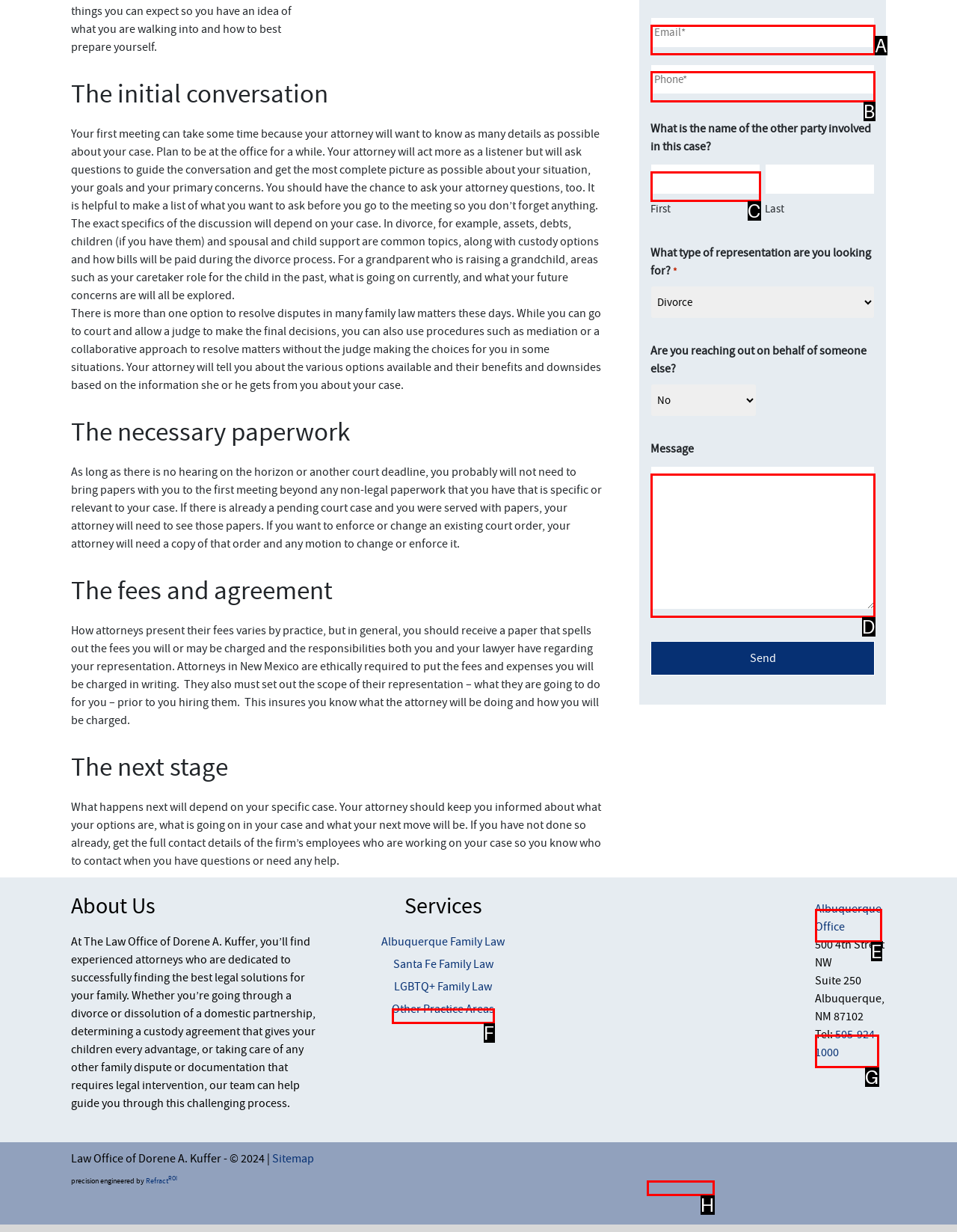From the description: 505-924-1000, identify the option that best matches and reply with the letter of that option directly.

G